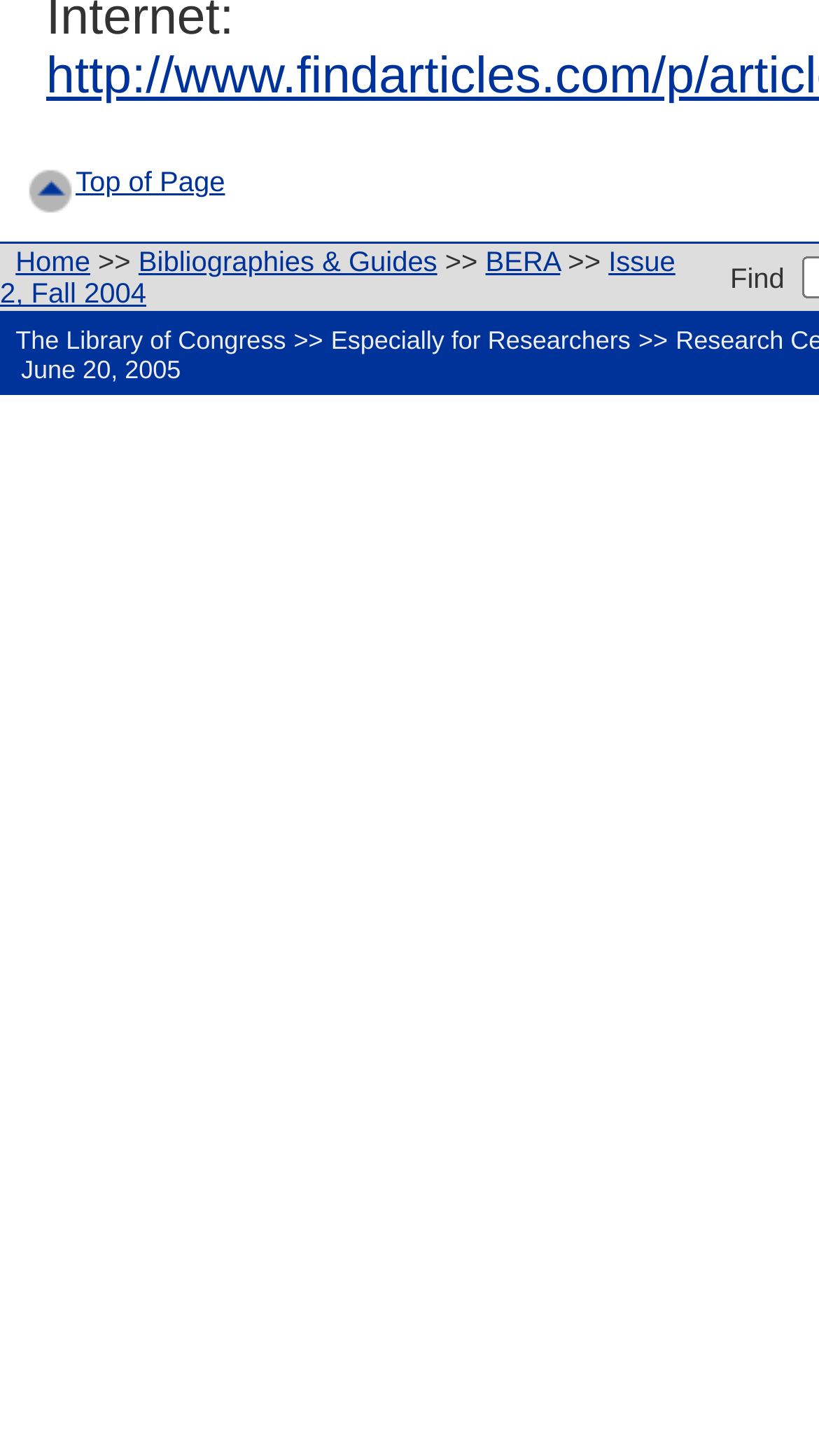Bounding box coordinates are given in the format (top-left x, top-left y, bottom-right x, bottom-right y). All values should be floating point numbers between 0 and 1. Provide the bounding box coordinate for the UI element described as: The Library of Congress

[0.019, 0.951, 0.349, 0.971]